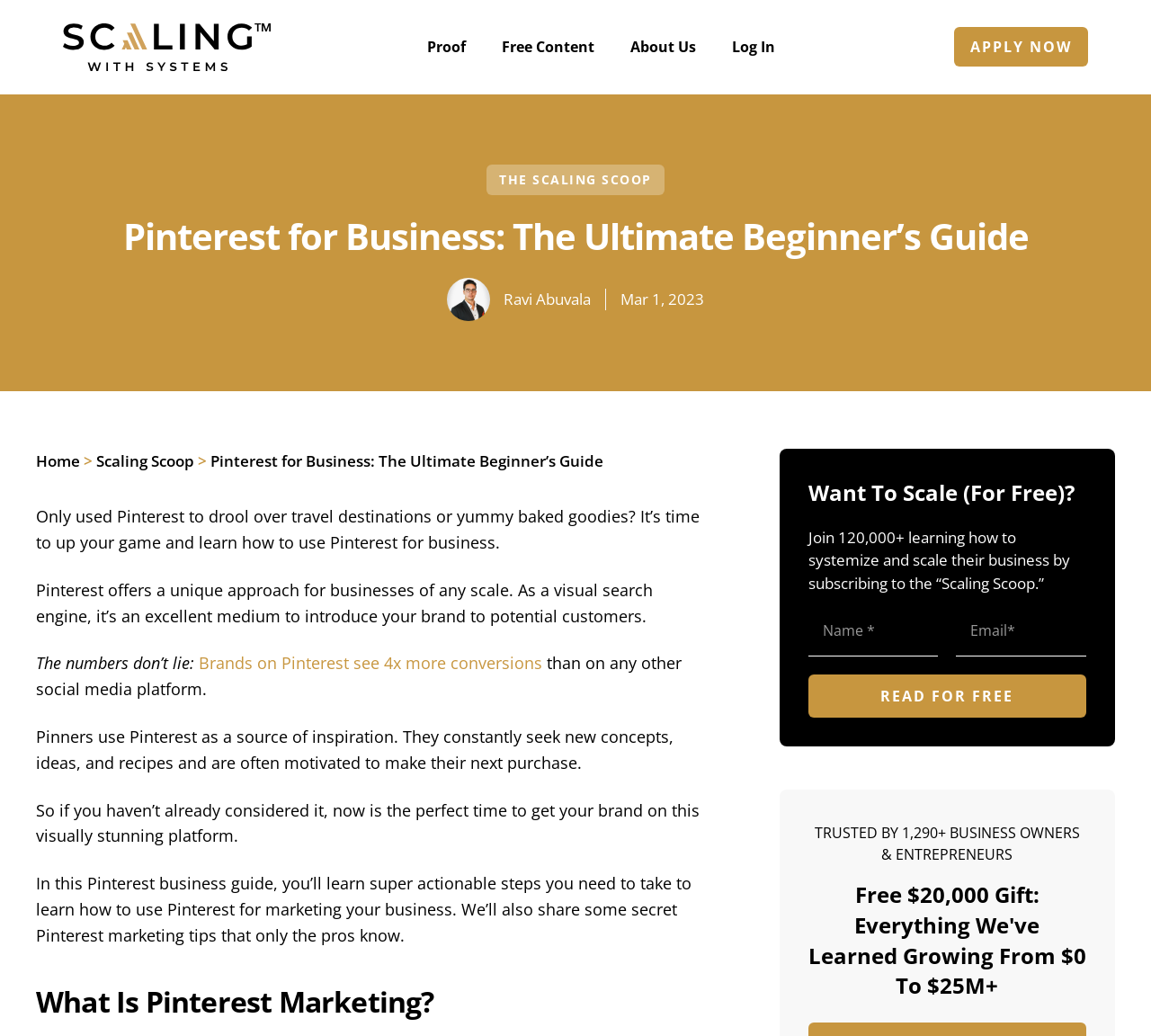Based on the image, provide a detailed and complete answer to the question: 
What is the author's name?

The author's name is mentioned in the webpage as 'Ravi Abuvala' which is linked to an image of the author.